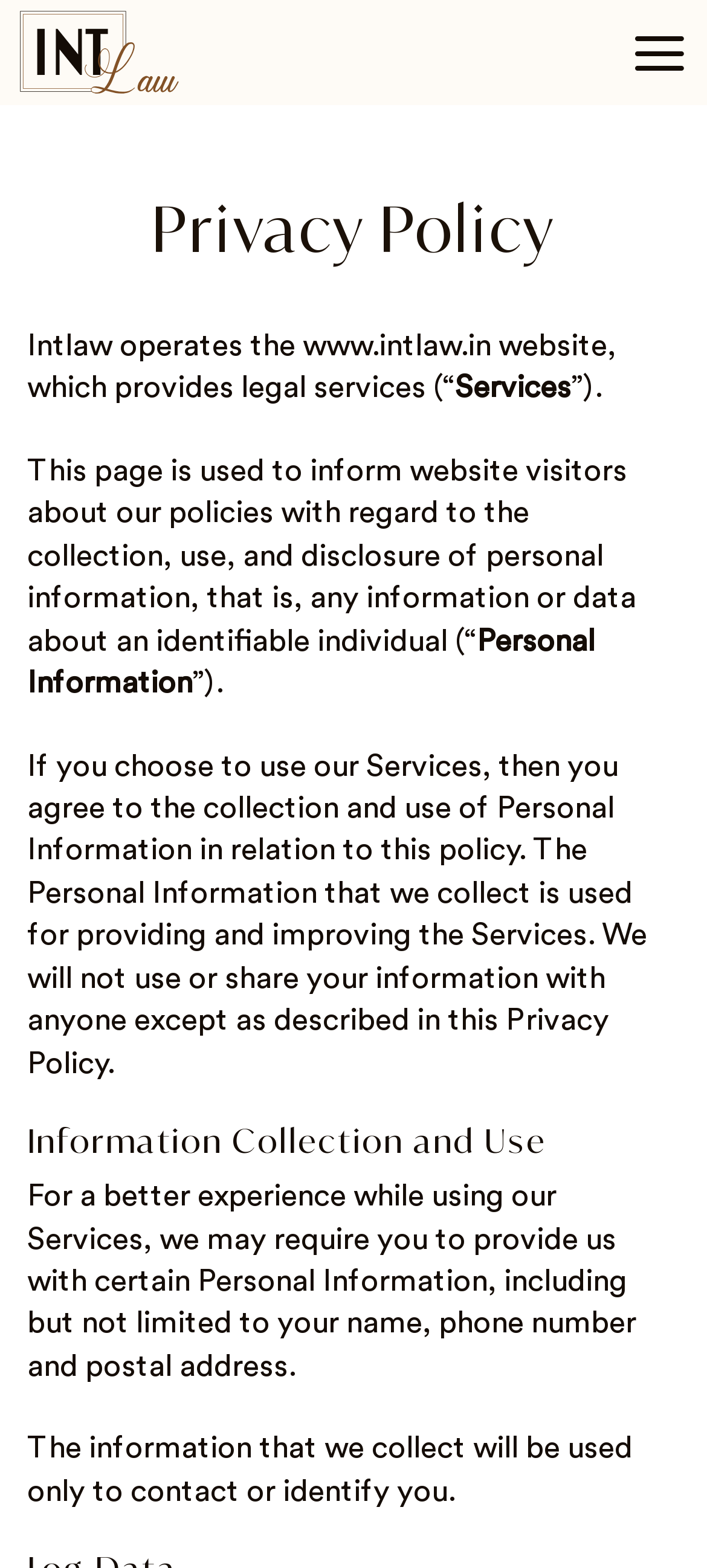What information may be required to use Intlaw's services?
Please answer the question as detailed as possible based on the image.

According to the webpage, Intlaw may require users to provide certain personal information, including but not limited to their name, phone number, and postal address, for a better experience while using their services.